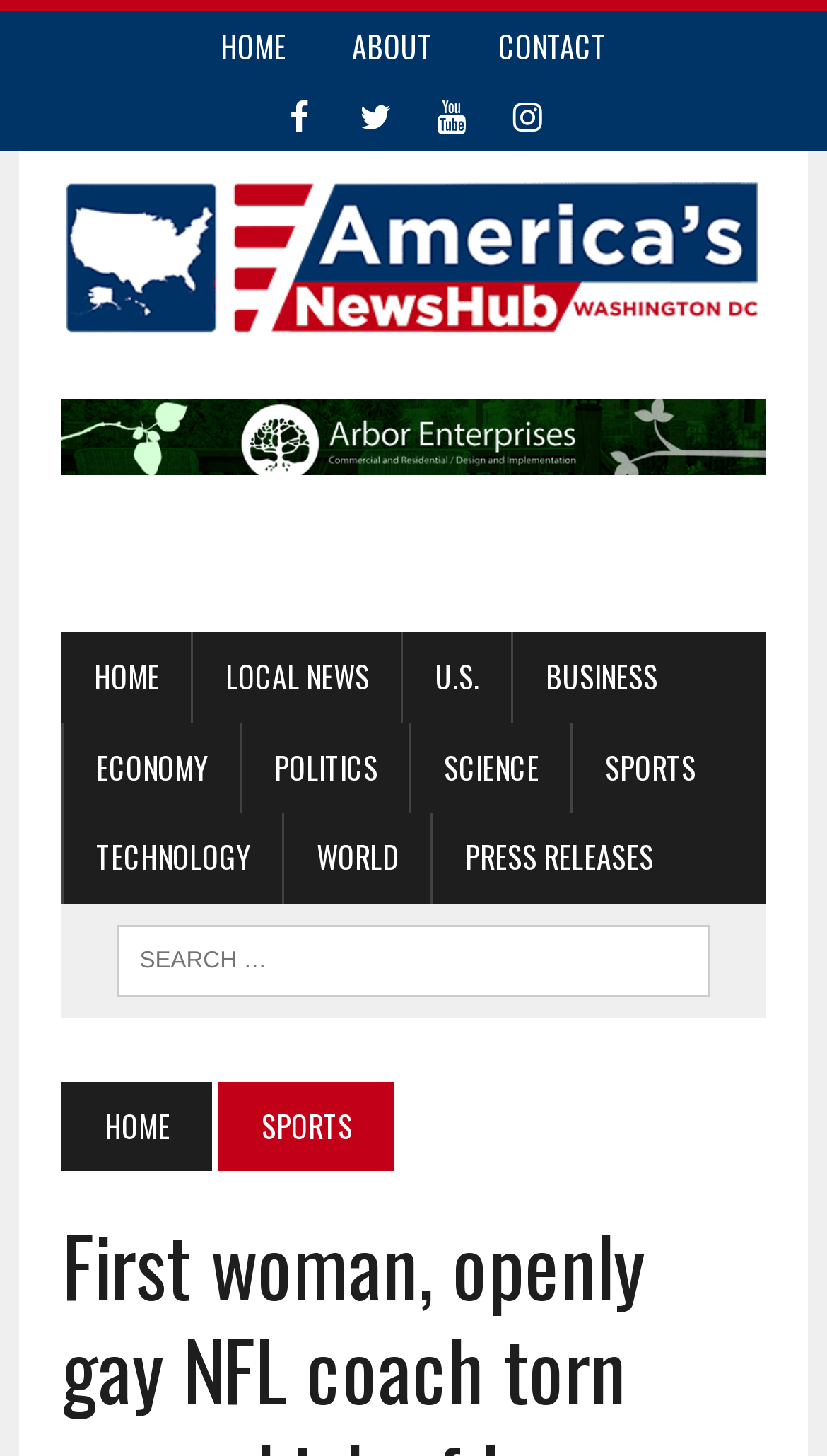Provide the bounding box coordinates of the HTML element this sentence describes: "Full-Service Storage".

None